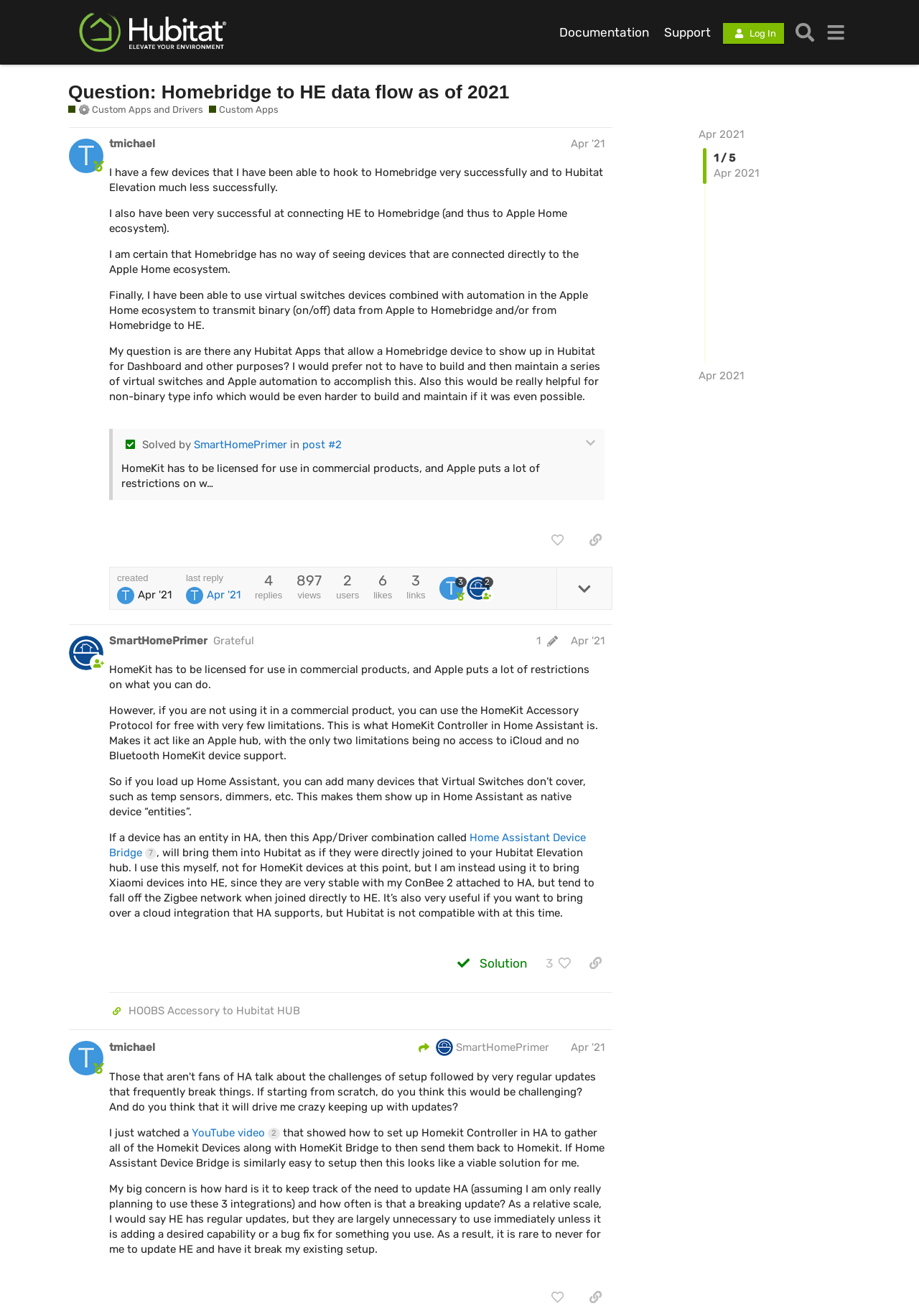Determine the bounding box coordinates for the region that must be clicked to execute the following instruction: "View documentation".

[0.601, 0.016, 0.714, 0.033]